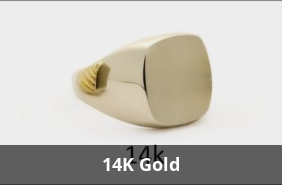Is the ring suitable for everyday wear?
Can you give a detailed and elaborate answer to the question?

The caption states that the ring is 'perfect for those seeking a sophisticated accessory that balances style and durability, making it suitable for both everyday wear and special occasions', implying that it can be worn on a daily basis.